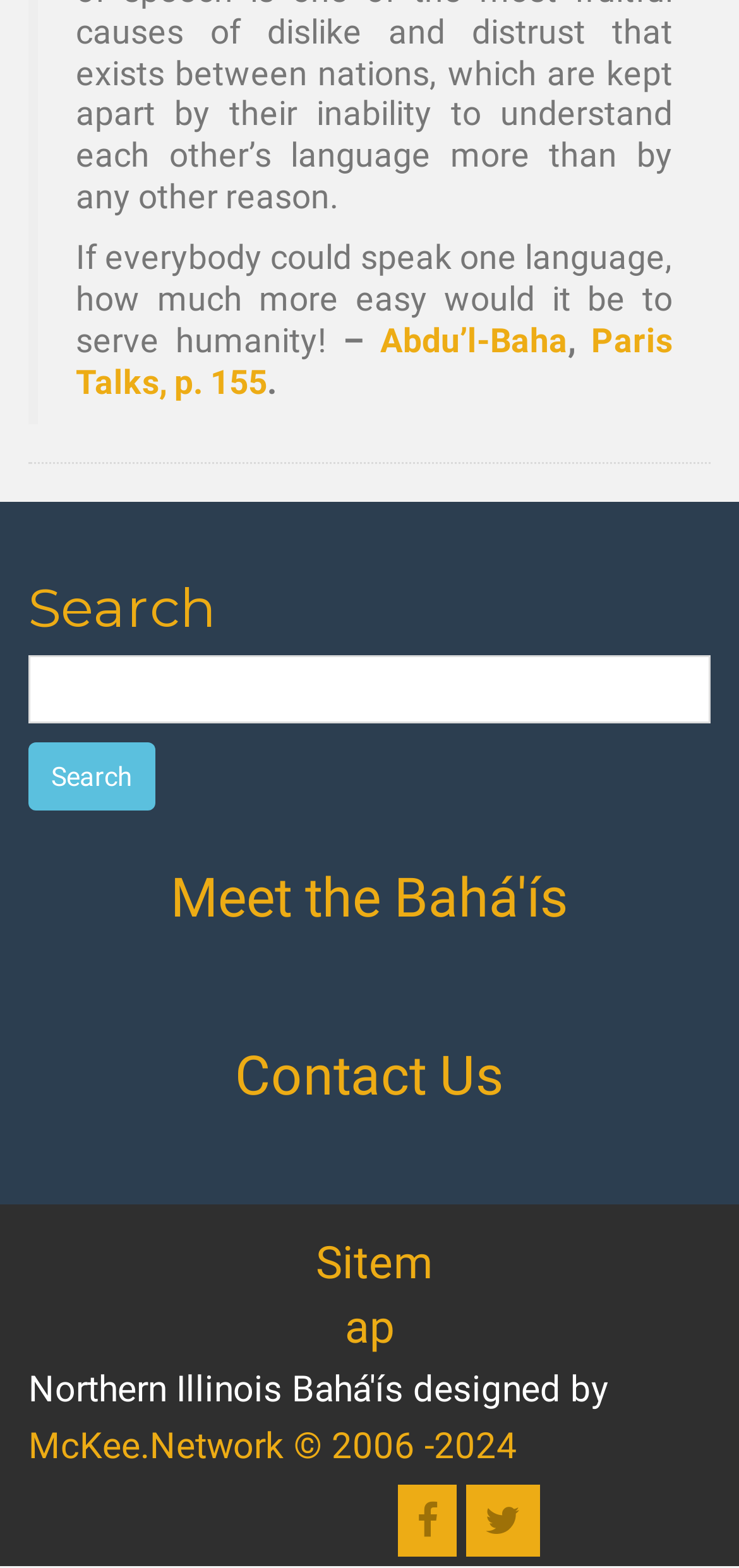What is the quote about?
Answer the question with a single word or phrase derived from the image.

Language